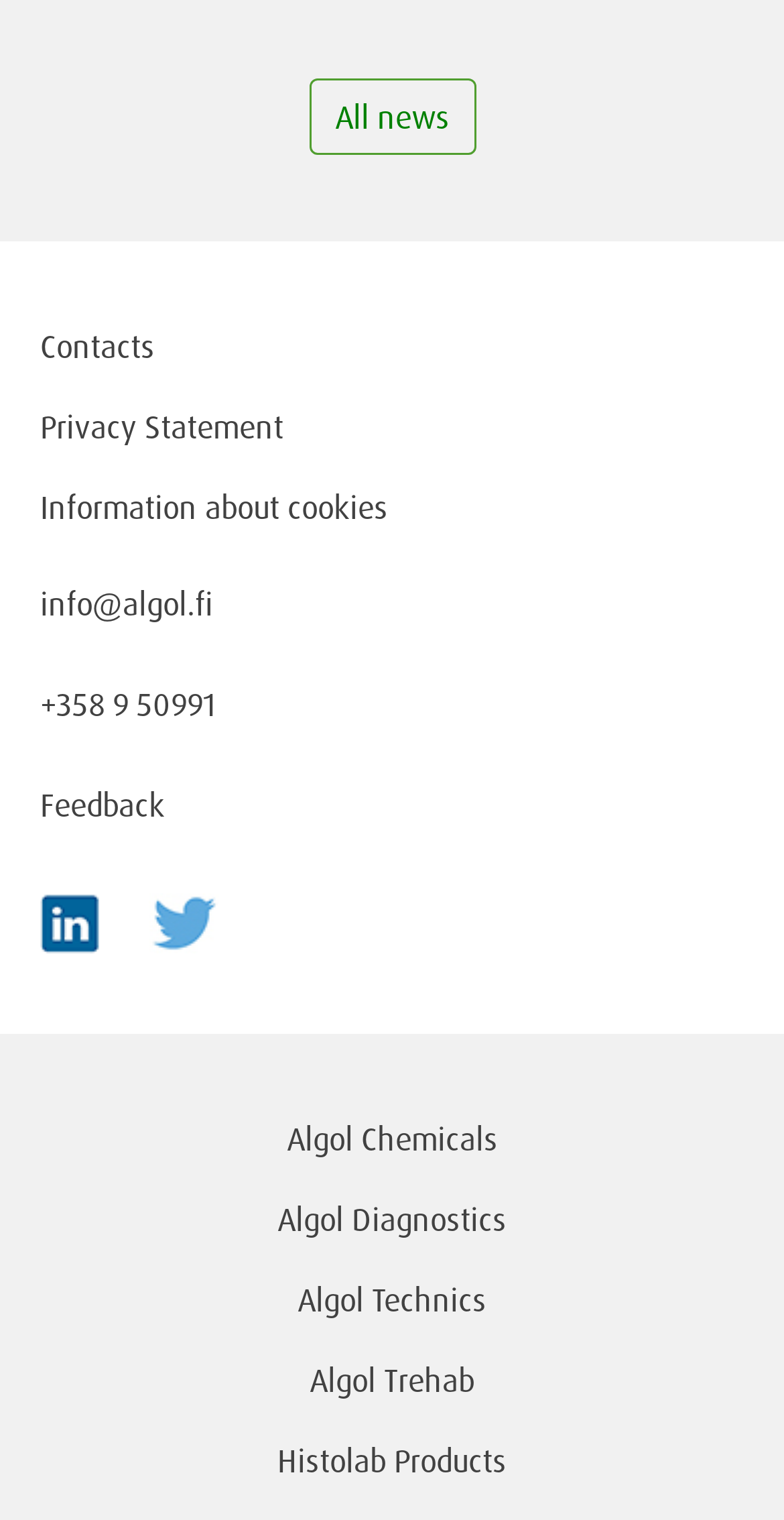Calculate the bounding box coordinates for the UI element based on the following description: "Feedback". Ensure the coordinates are four float numbers between 0 and 1, i.e., [left, top, right, bottom].

[0.051, 0.516, 0.21, 0.542]